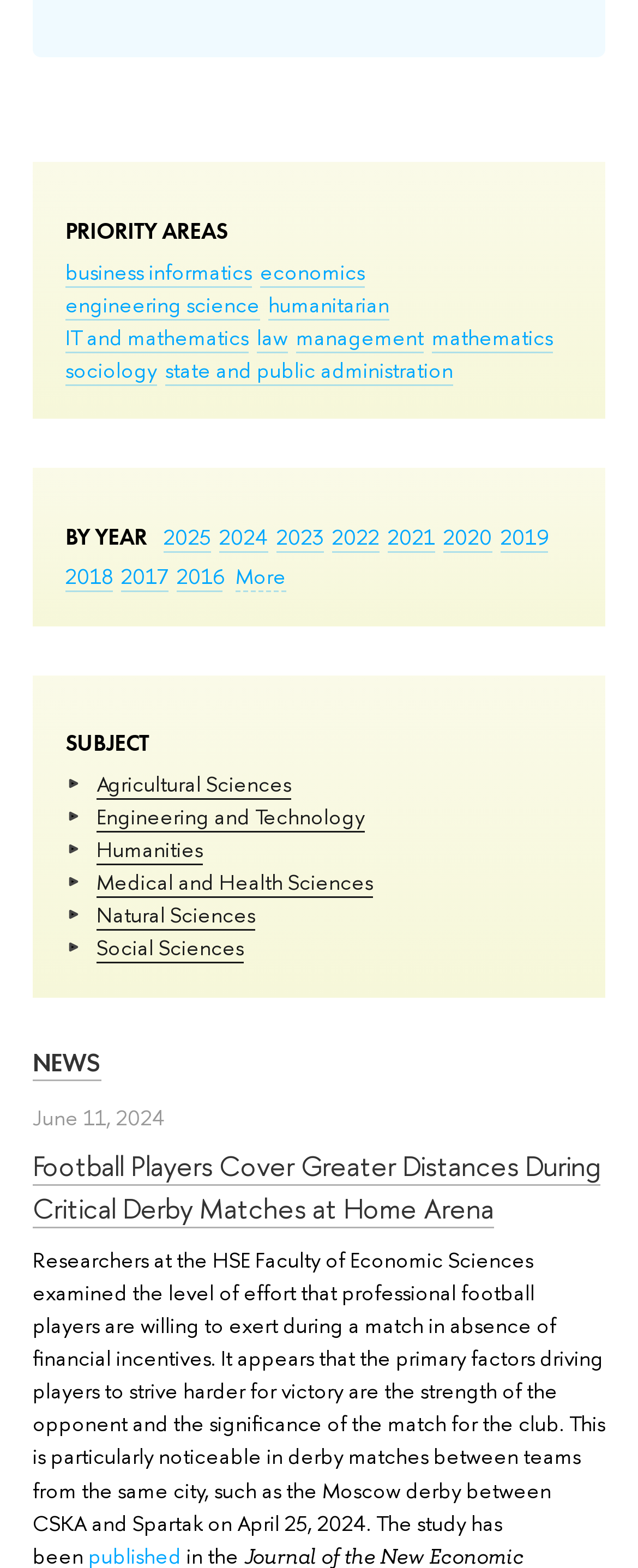Determine the bounding box for the UI element described here: "2016".

[0.277, 0.358, 0.349, 0.378]